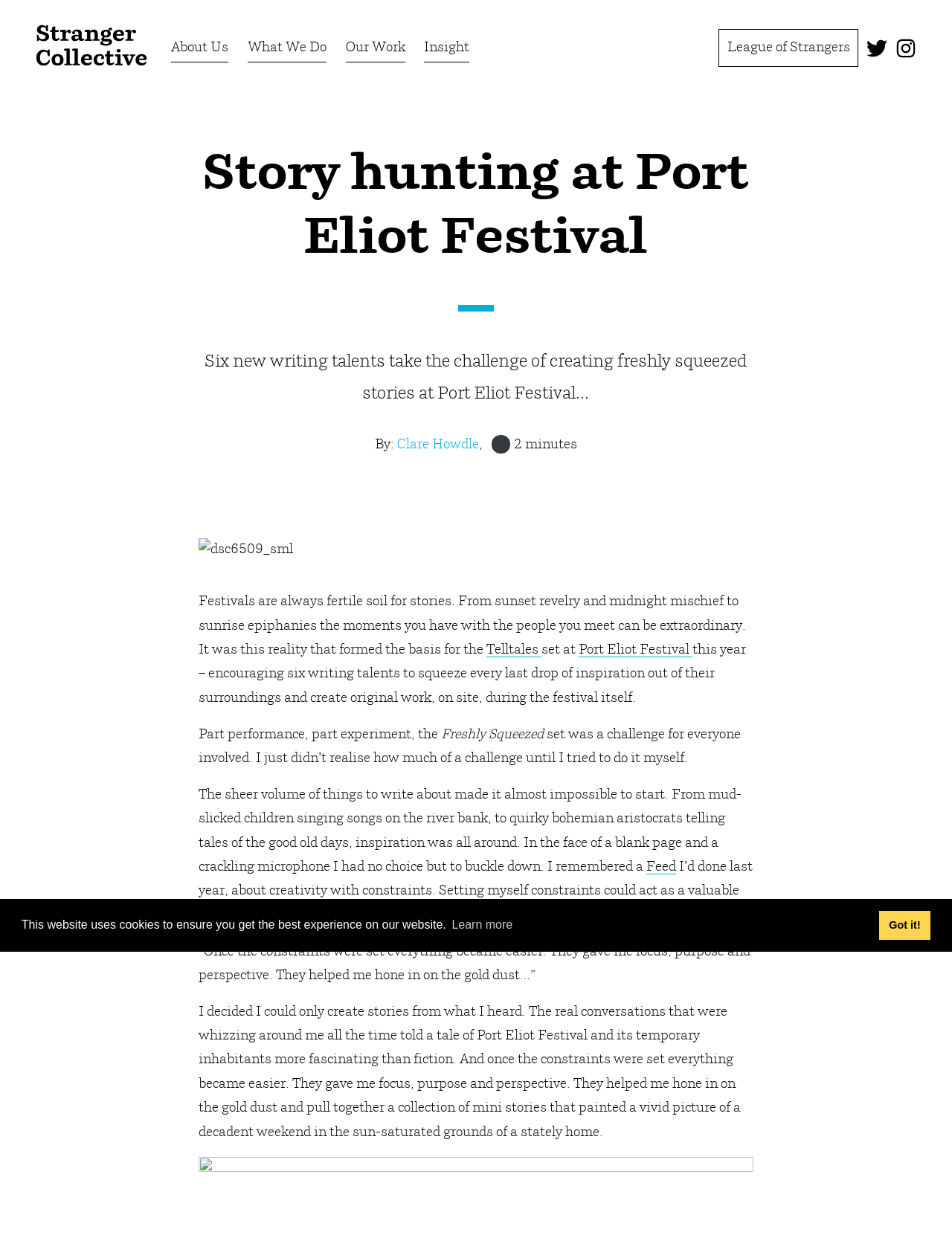Identify and provide the title of the webpage.

Story hunting at Port Eliot Festival